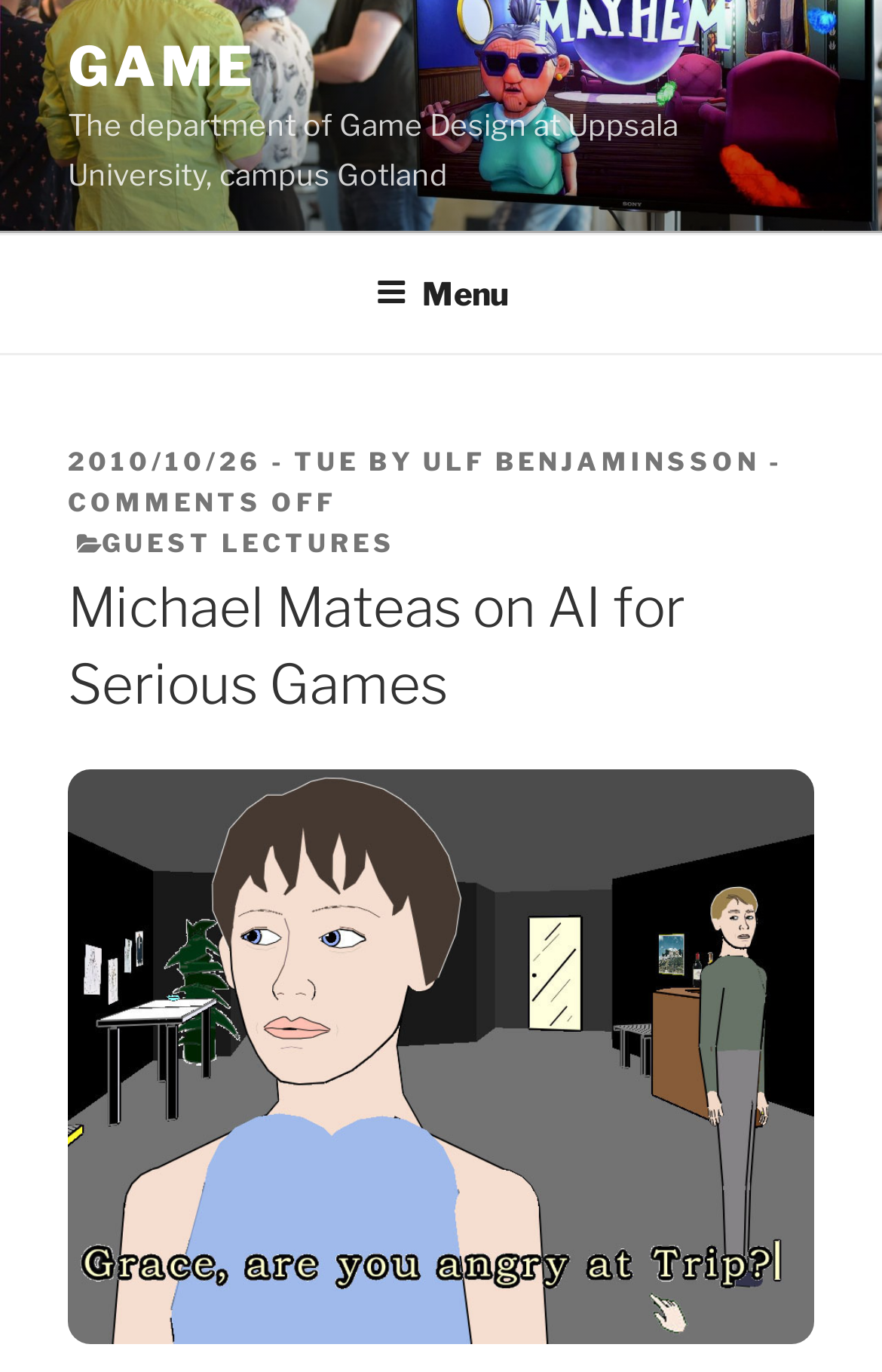What is the date of the post?
Please provide a single word or phrase answer based on the image.

2010/10/26